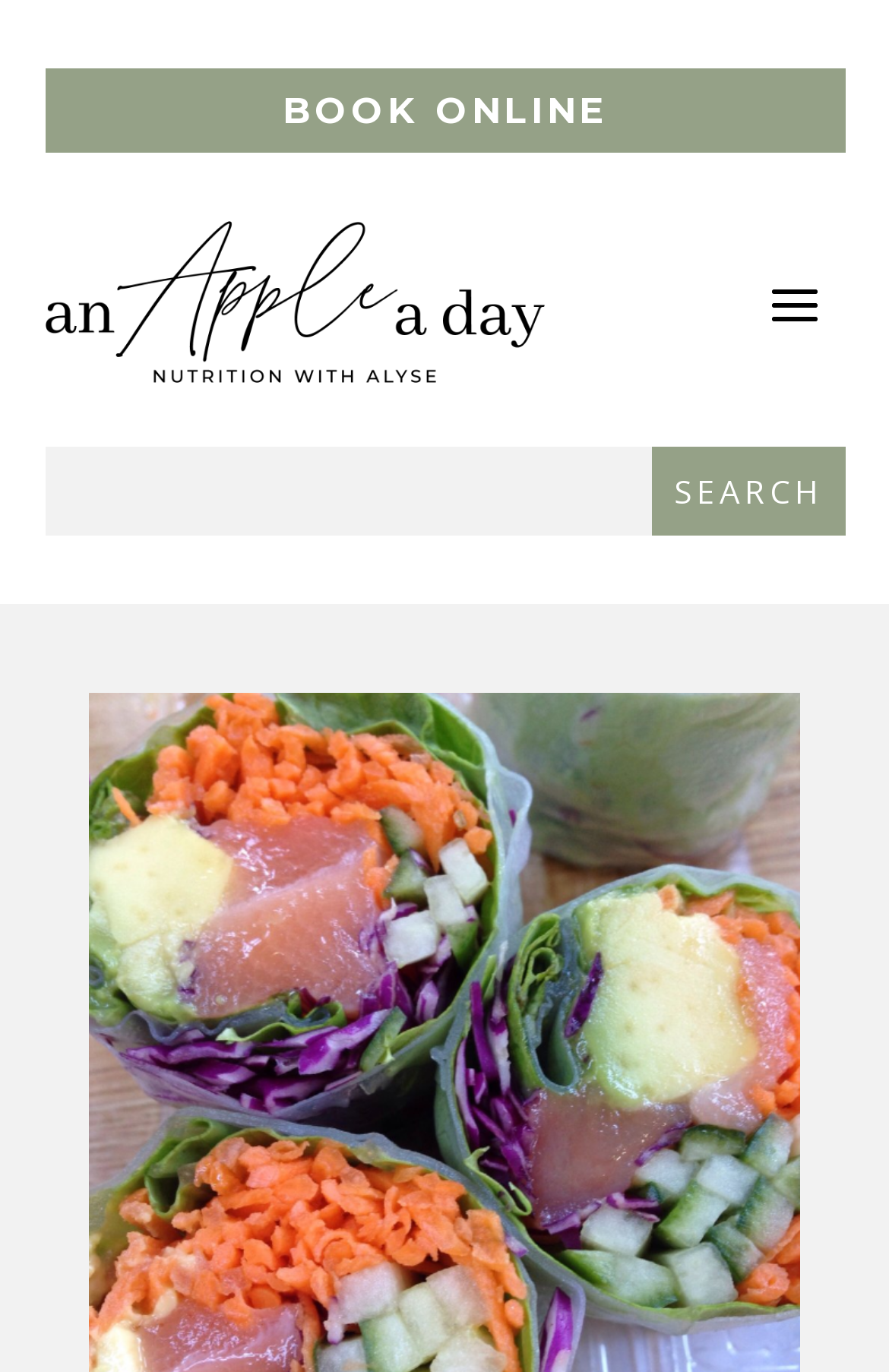Identify the bounding box for the element characterized by the following description: "BOOK ONLINE".

[0.05, 0.05, 0.95, 0.111]